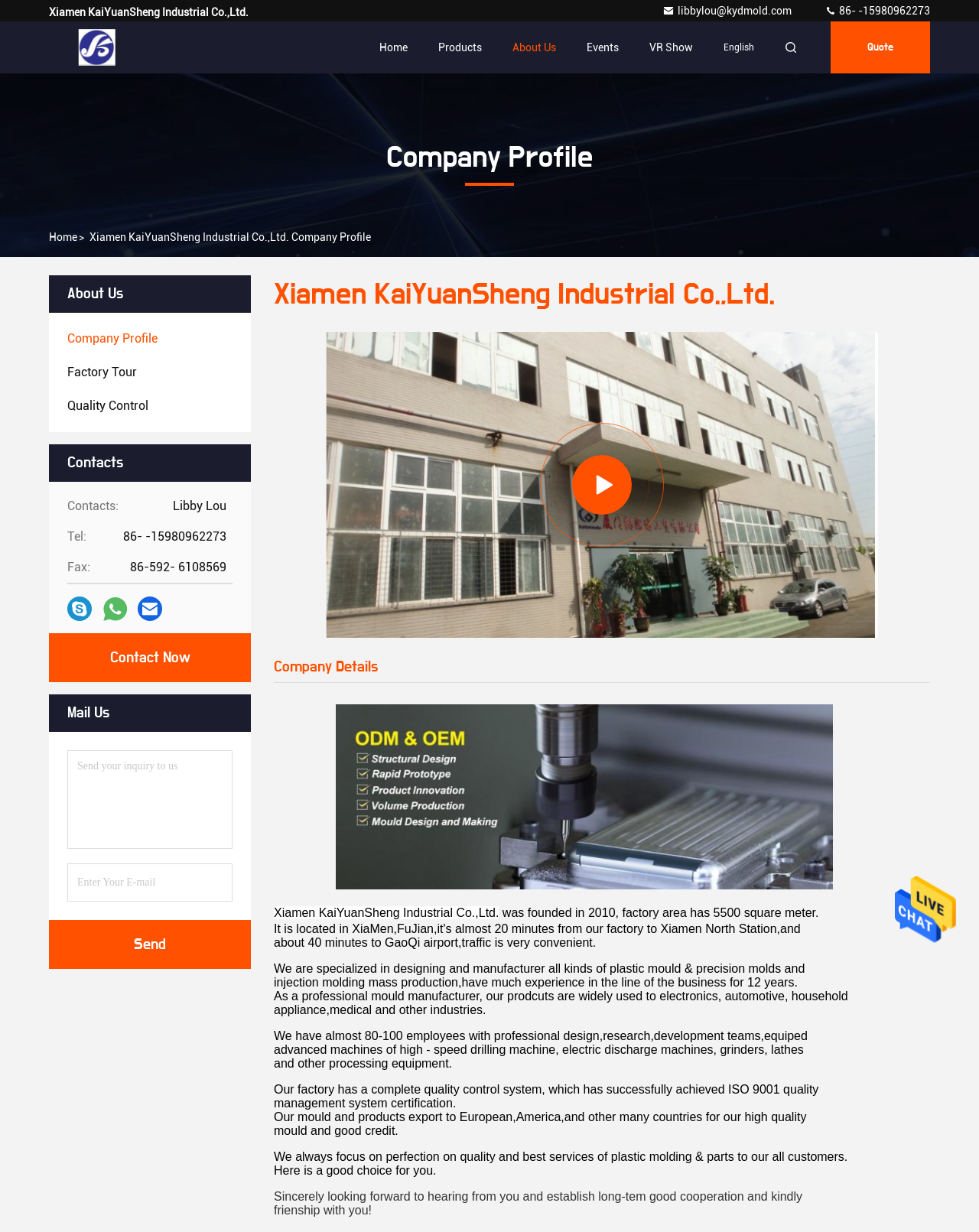Please mark the bounding box coordinates of the area that should be clicked to carry out the instruction: "Click Quote".

[0.848, 0.017, 0.95, 0.06]